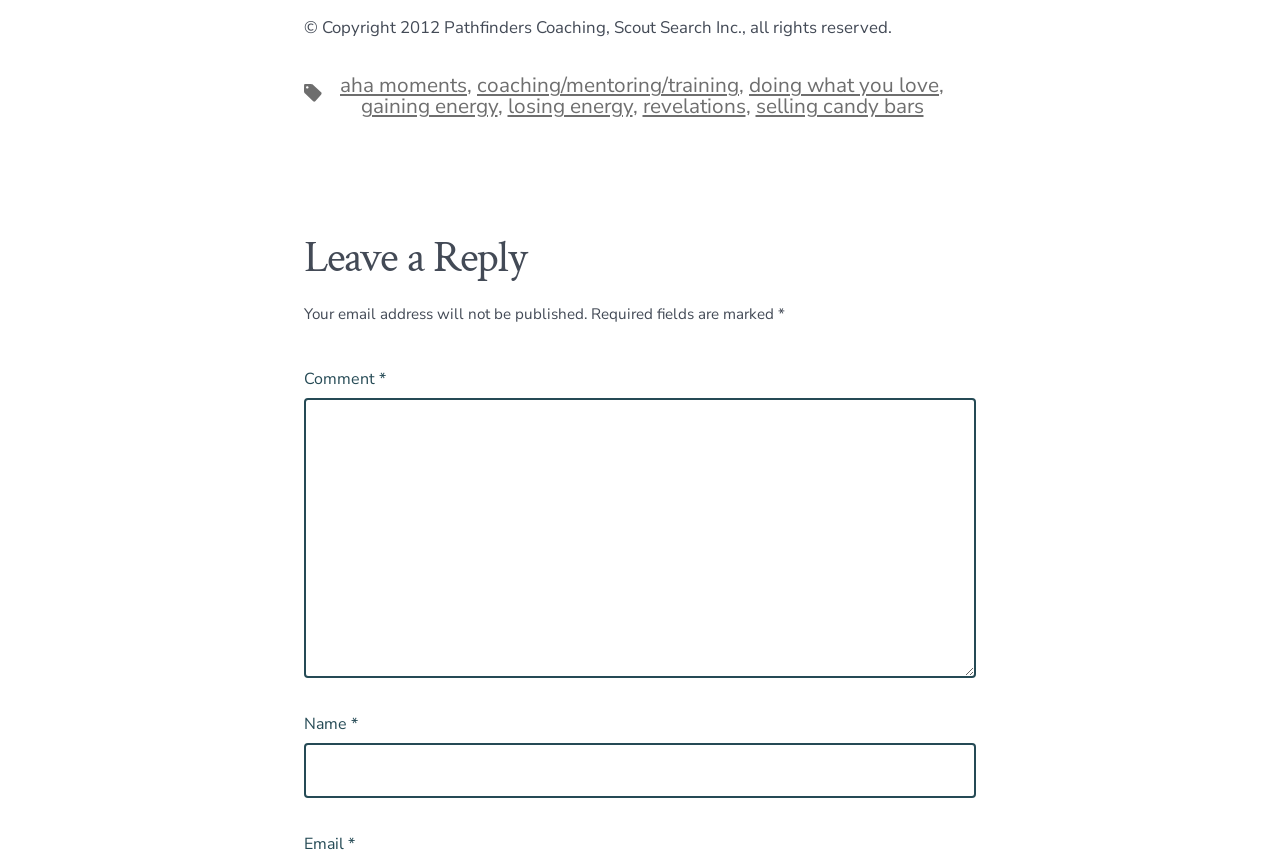What is required to submit a comment?
Please answer the question as detailed as possible.

The text boxes labeled 'Name' and 'Email' are marked as required fields, indicating that they must be filled in order to submit a comment on the webpage.